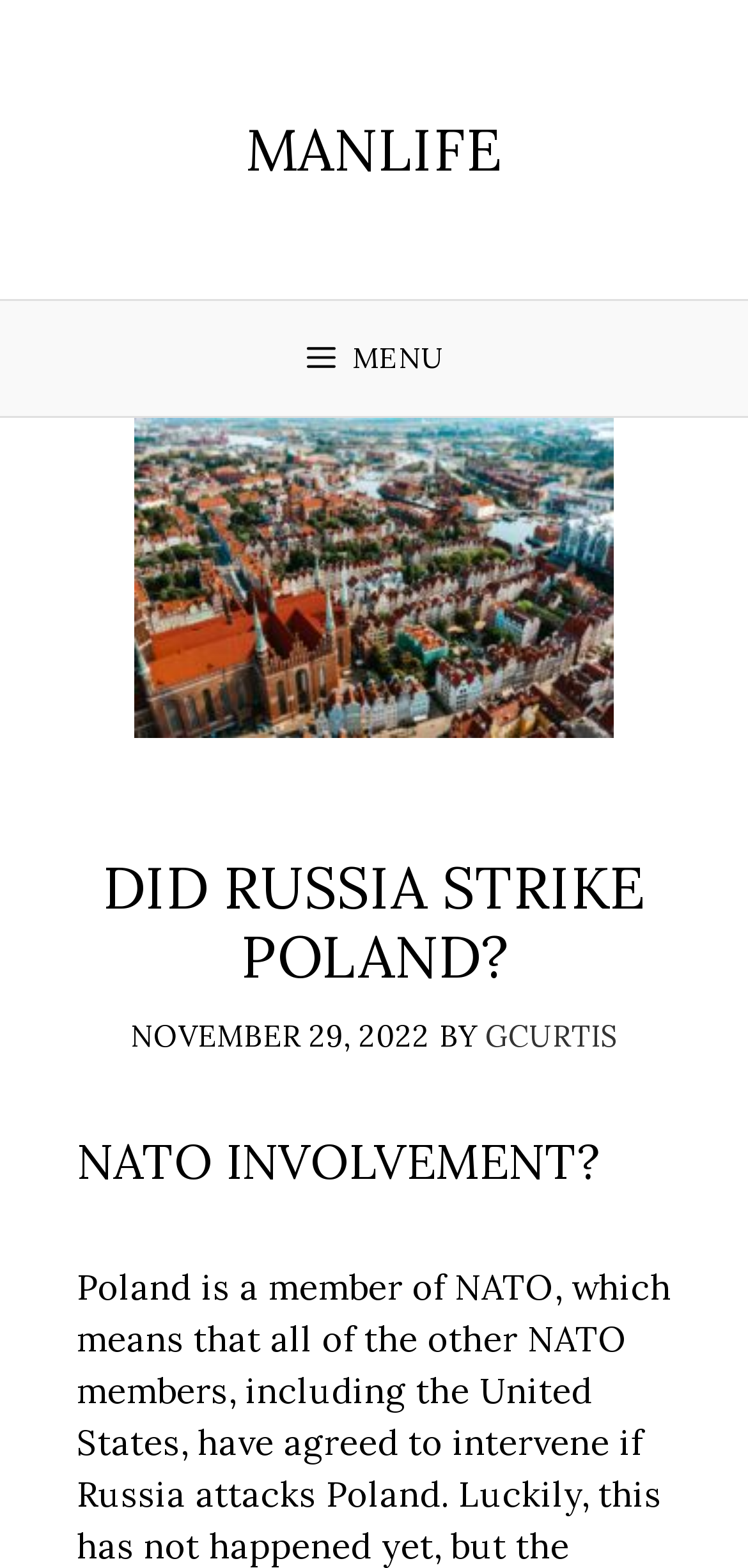What is the name of the website?
Use the information from the image to give a detailed answer to the question.

I found the name of the website by looking at the link element at the top of the page, which contains the text 'MANLIFE'.